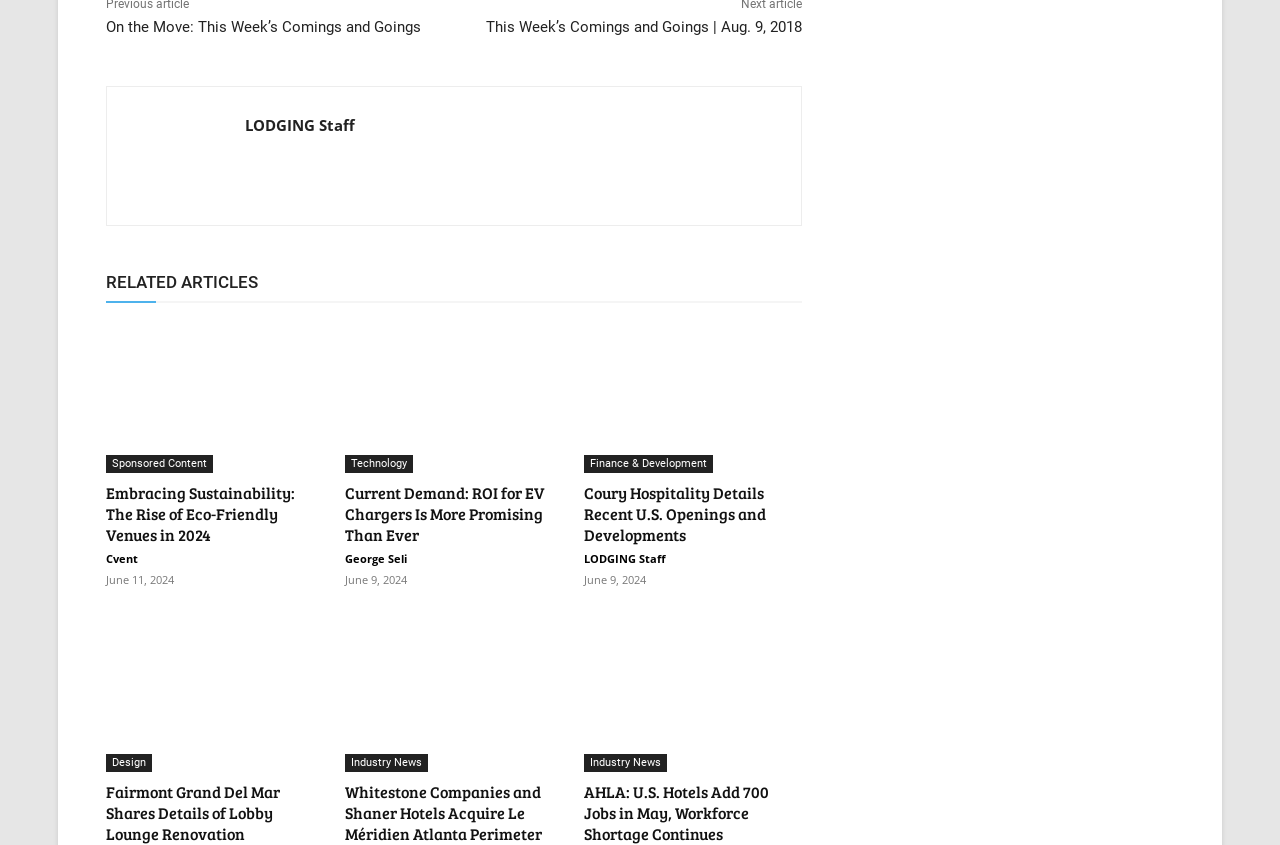Determine the bounding box coordinates for the HTML element described here: "Advertising & Sponsorship".

None